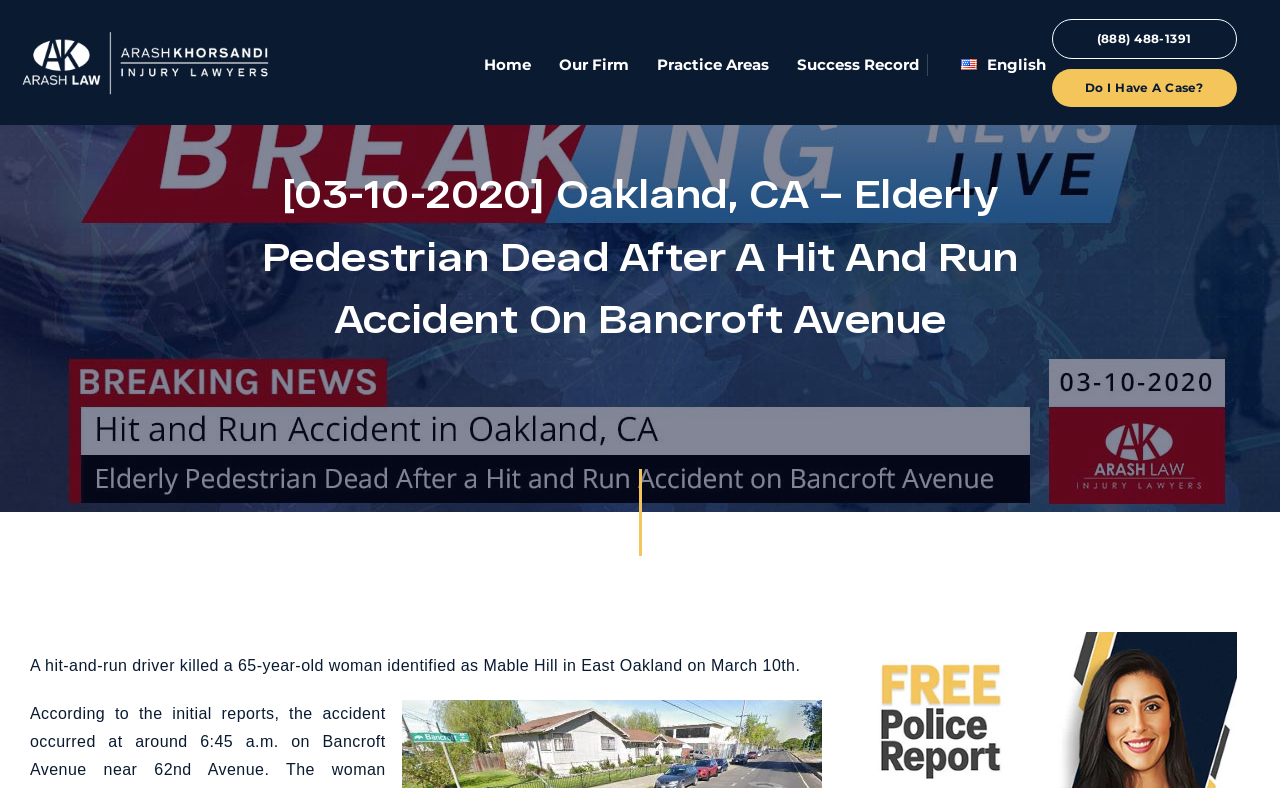Determine the coordinates of the bounding box for the clickable area needed to execute this instruction: "Ask Do I Have A Case?".

[0.822, 0.087, 0.966, 0.135]